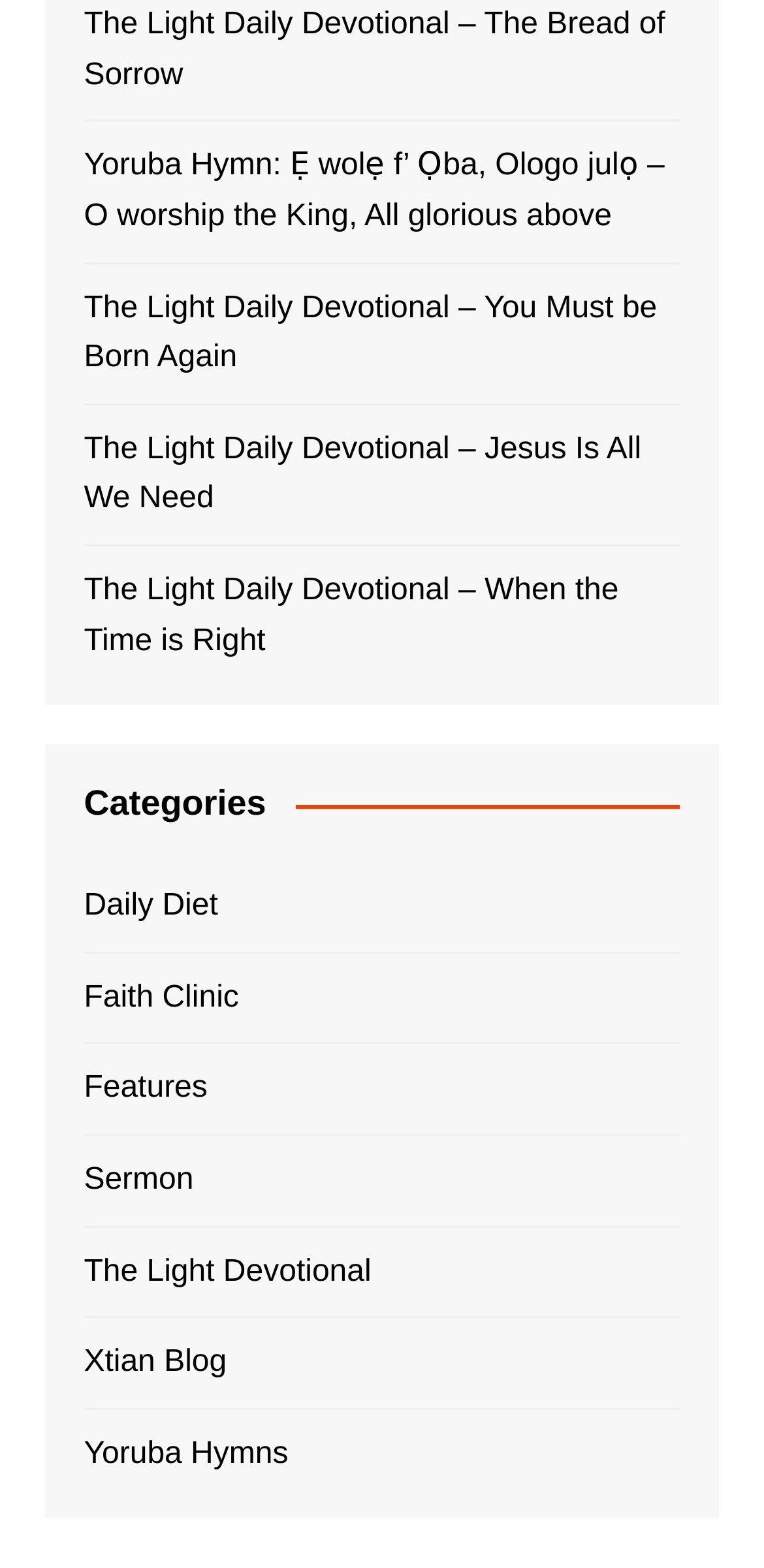Please find the bounding box coordinates for the clickable element needed to perform this instruction: "check out Faith Clinic".

[0.11, 0.621, 0.313, 0.653]